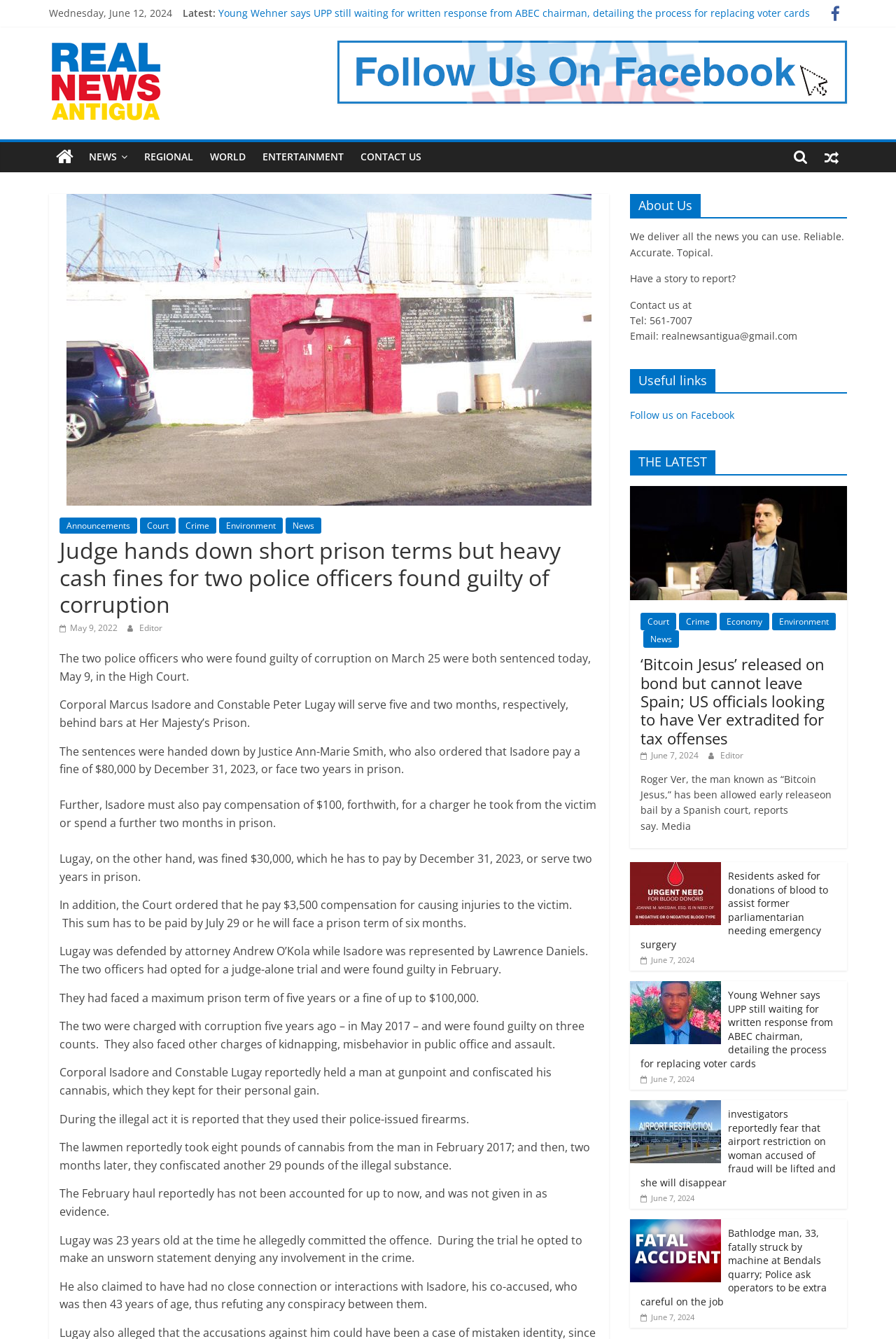Locate the bounding box coordinates for the element described below: "News". The coordinates must be four float values between 0 and 1, formatted as [left, top, right, bottom].

[0.09, 0.106, 0.152, 0.129]